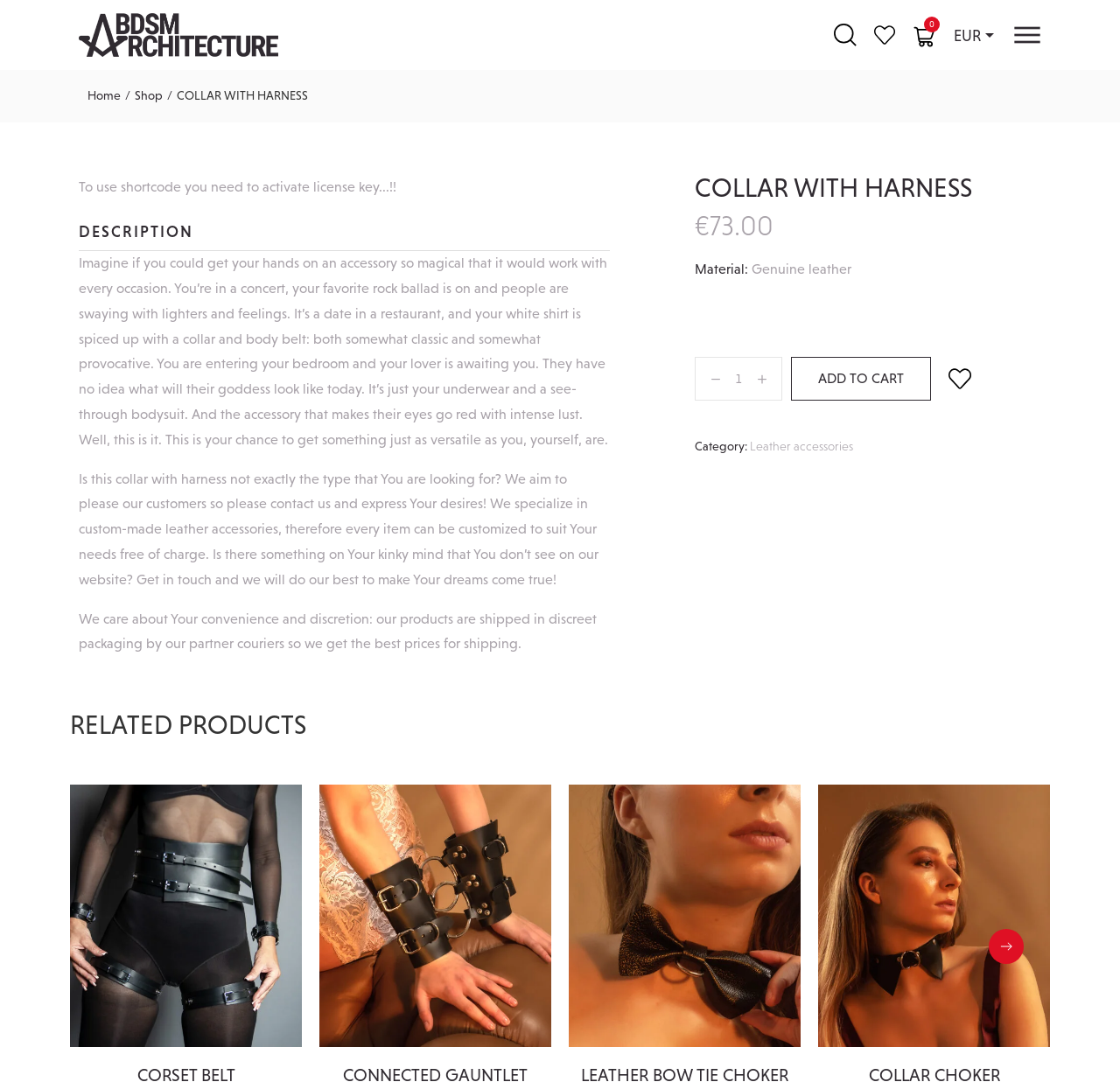What is the category of the collar with harness?
Answer the question using a single word or phrase, according to the image.

Leather accessories